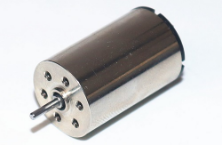Please answer the following question using a single word or phrase: 
What type of motor is shown in the image?

Brushless DC motor